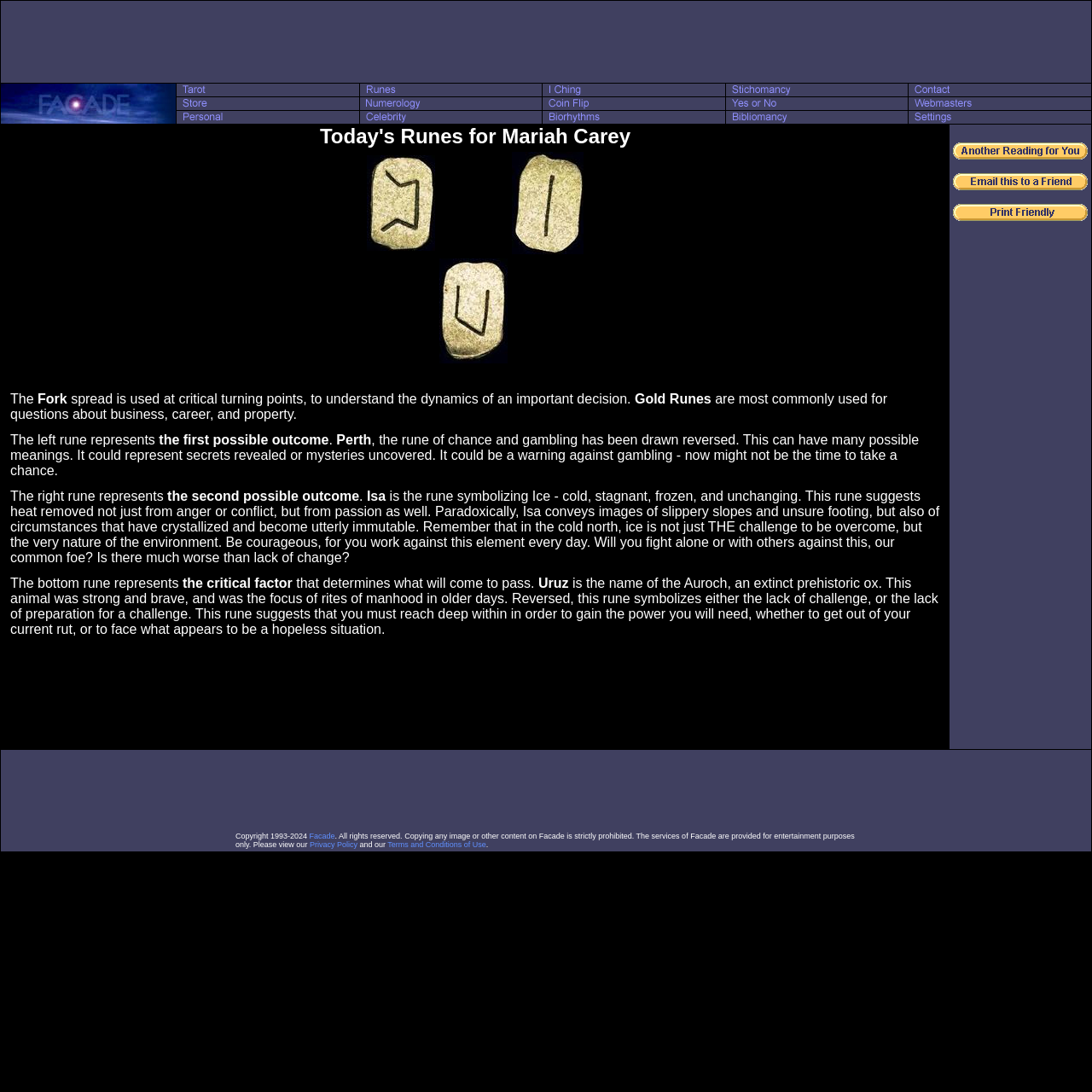Can you give a detailed response to the following question using the information from the image? What is the name of the rune symbolizing Ice?

I found this answer by reading the text in the gridcell with the heading 'Today's Runes for Mariah Carey'. The text explains that Isa is the rune symbolizing Ice, which is cold, stagnant, frozen, and unchanging.